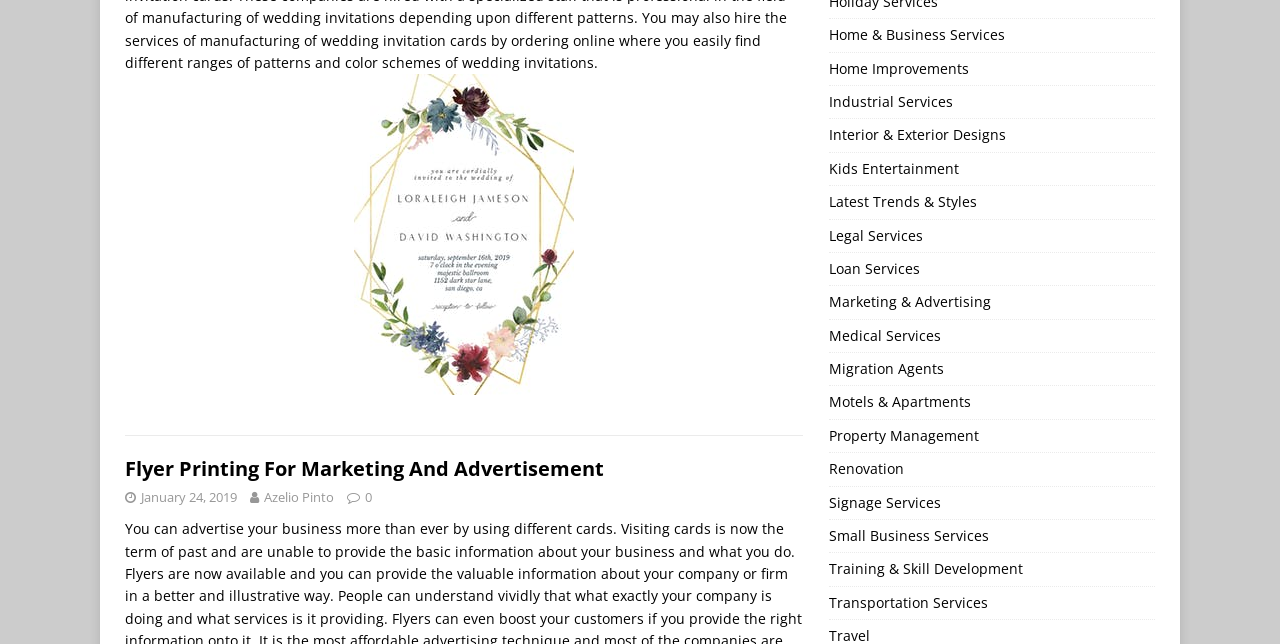Given the element description "Renovation", identify the bounding box of the corresponding UI element.

[0.647, 0.704, 0.902, 0.754]